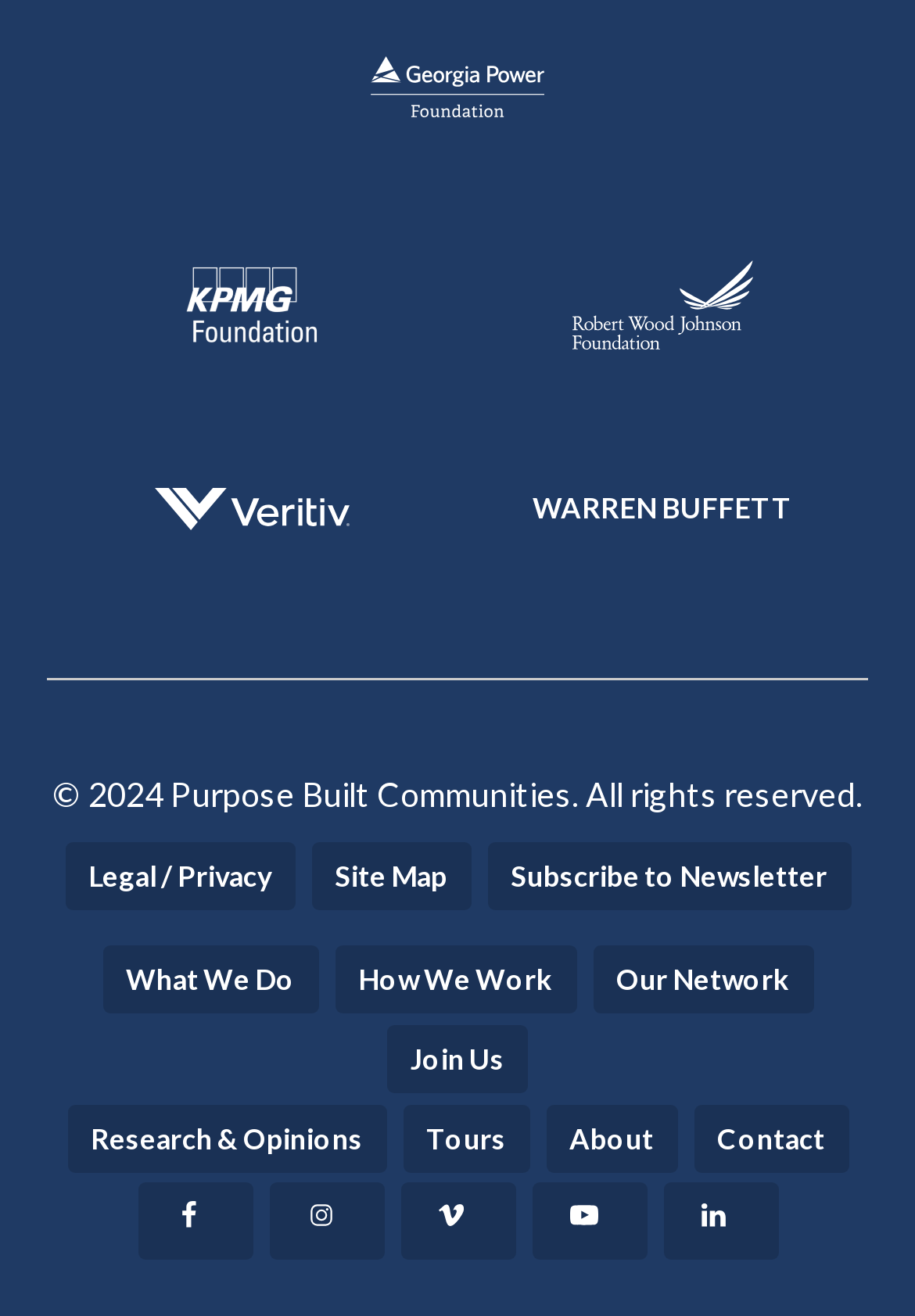Provide the bounding box coordinates of the HTML element described by the text: "How We Work".

[0.365, 0.718, 0.629, 0.771]